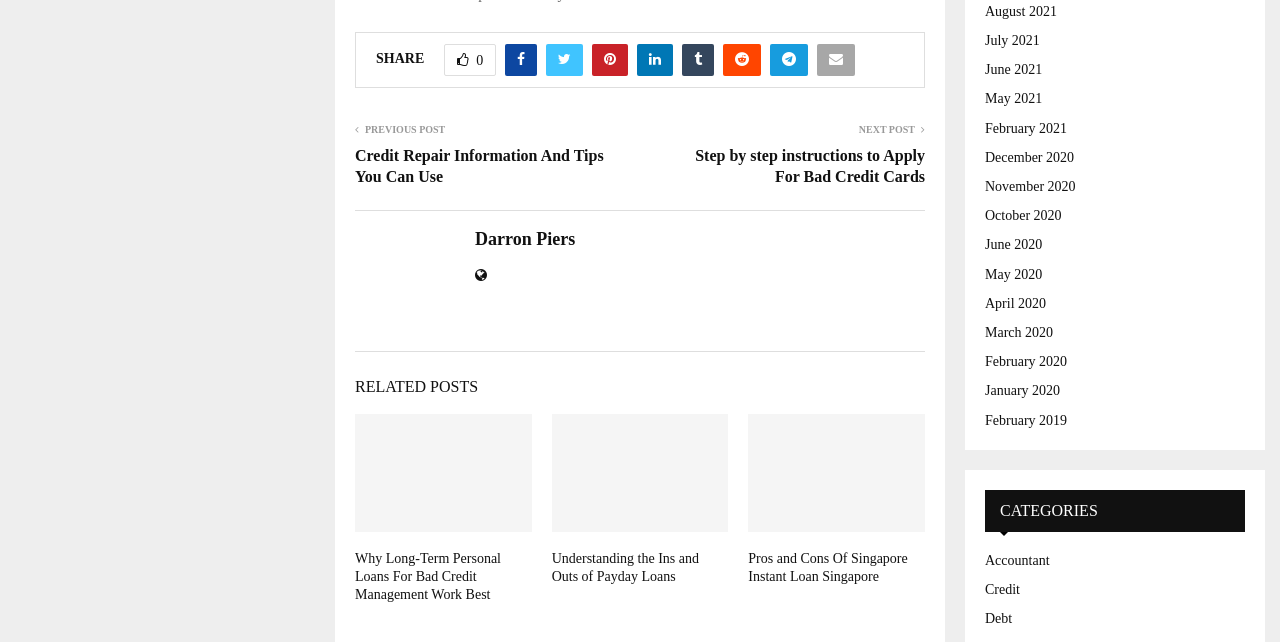What is the category of the link 'Accountant'?
Can you provide a detailed and comprehensive answer to the question?

I looked at the heading element 'CATEGORIES' and found the link 'Accountant' under it, which indicates that 'Accountant' is a category.